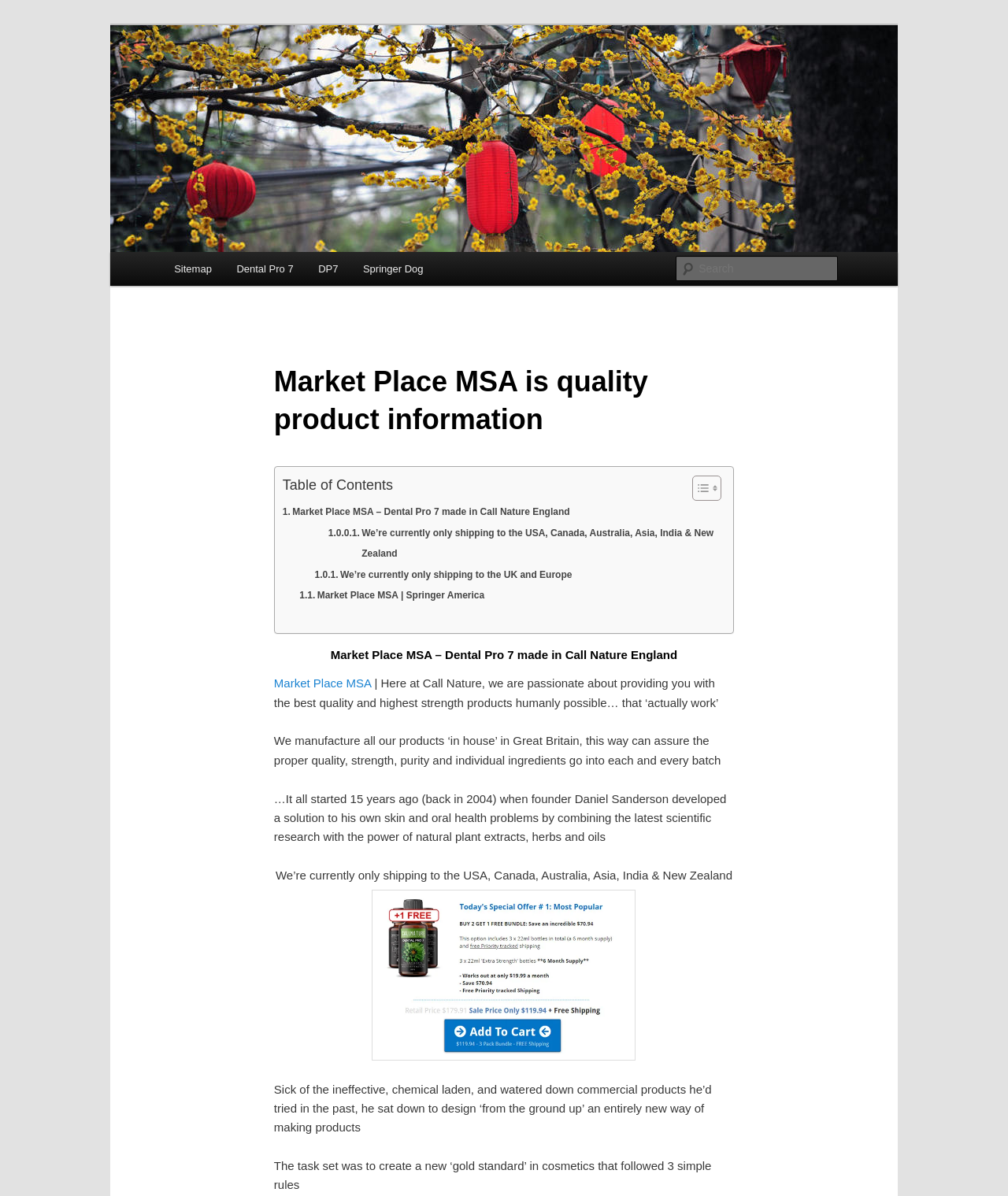Give a short answer using one word or phrase for the question:
What is the purpose of the search box?

To search